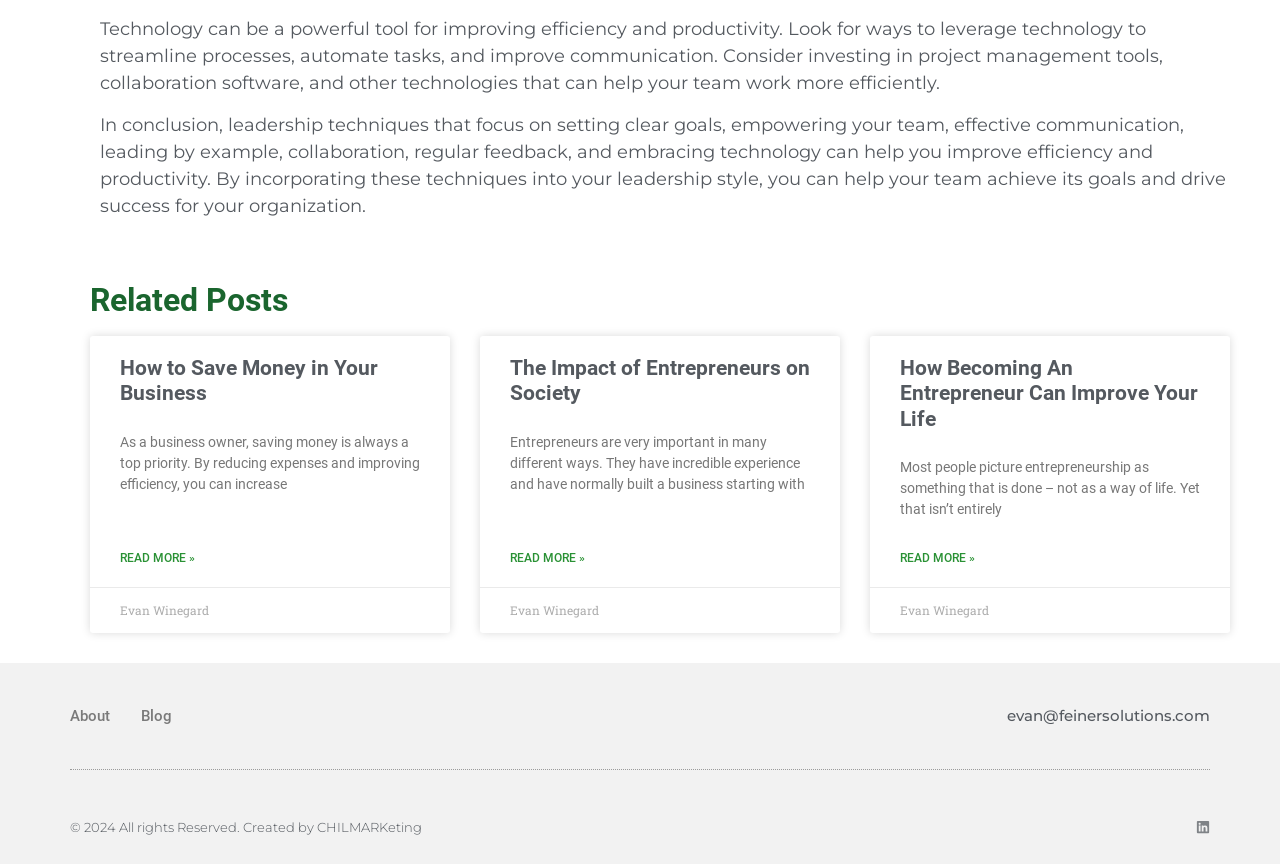Determine the bounding box coordinates of the clickable region to execute the instruction: "Visit About page". The coordinates should be four float numbers between 0 and 1, denoted as [left, top, right, bottom].

[0.055, 0.803, 0.086, 0.856]